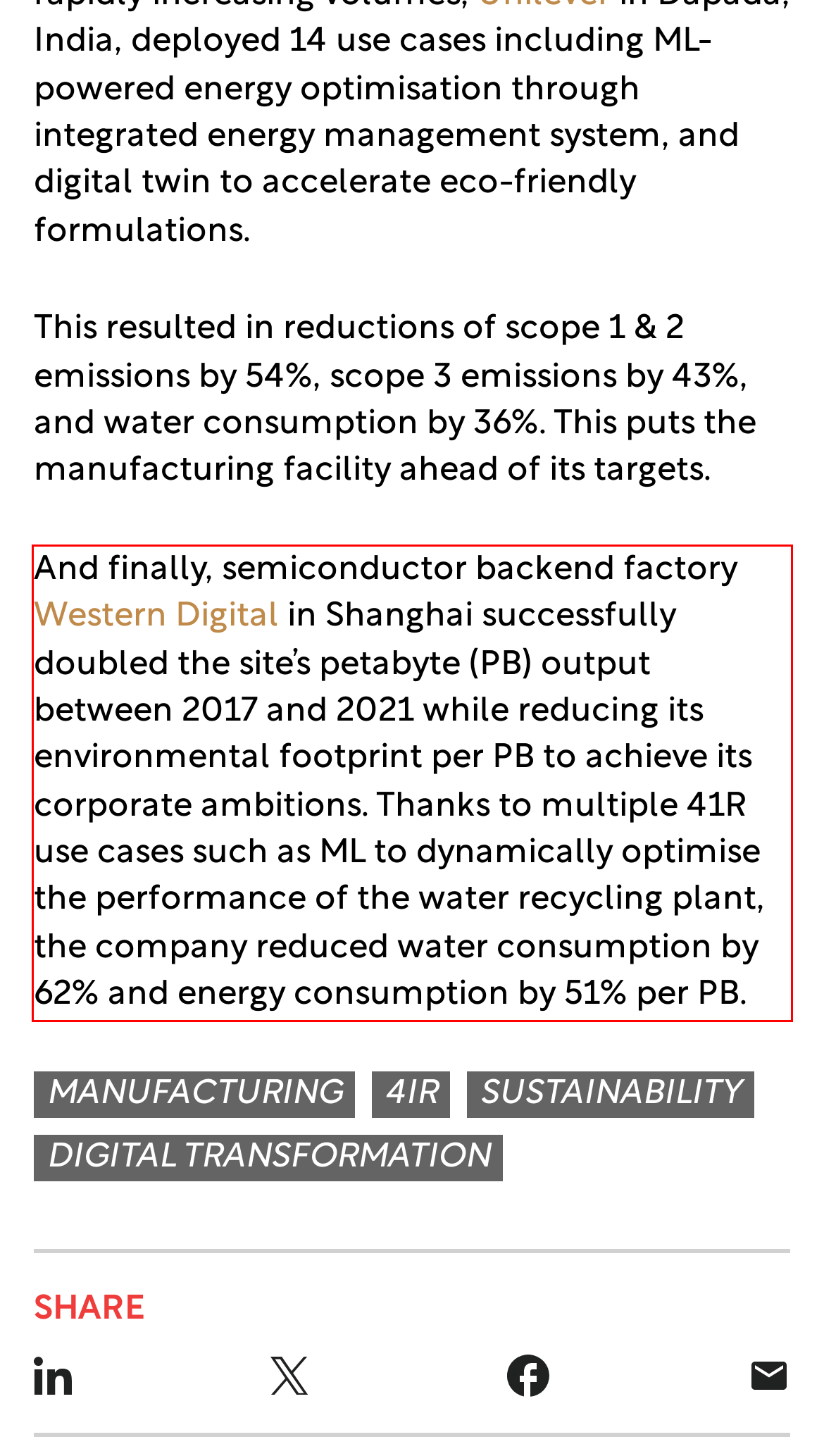Using the webpage screenshot, recognize and capture the text within the red bounding box.

And finally, semiconductor backend factory Western Digital in Shanghai successfully doubled the site’s petabyte (PB) output between 2017 and 2021 while reducing its environmental footprint per PB to achieve its corporate ambitions. Thanks to multiple 41R use cases such as ML to dynamically optimise the performance of the water recycling plant, the company reduced water consumption by 62% and energy consumption by 51% per PB.